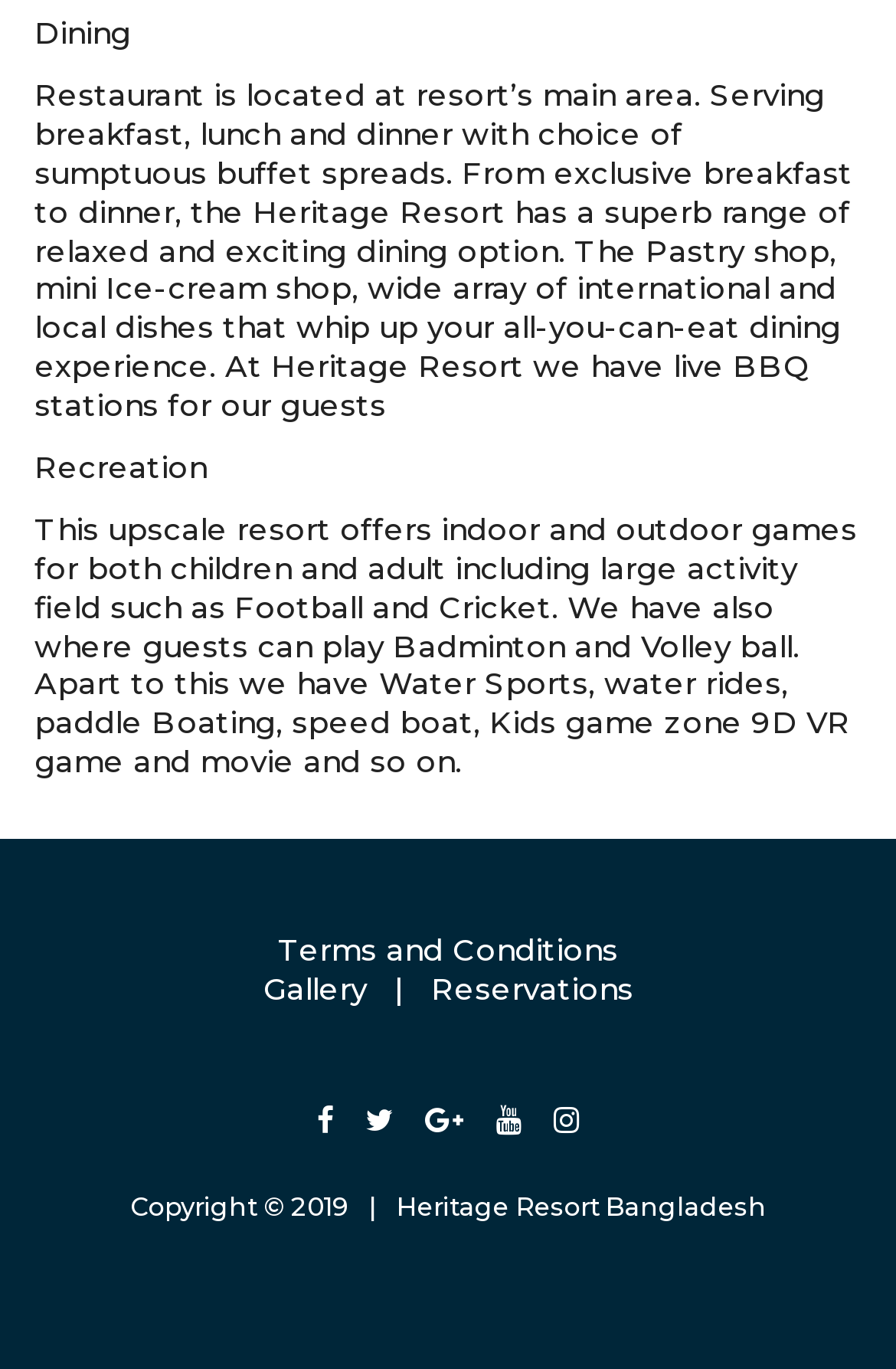What type of resort is Heritage Resort?
Provide a one-word or short-phrase answer based on the image.

Upscale resort